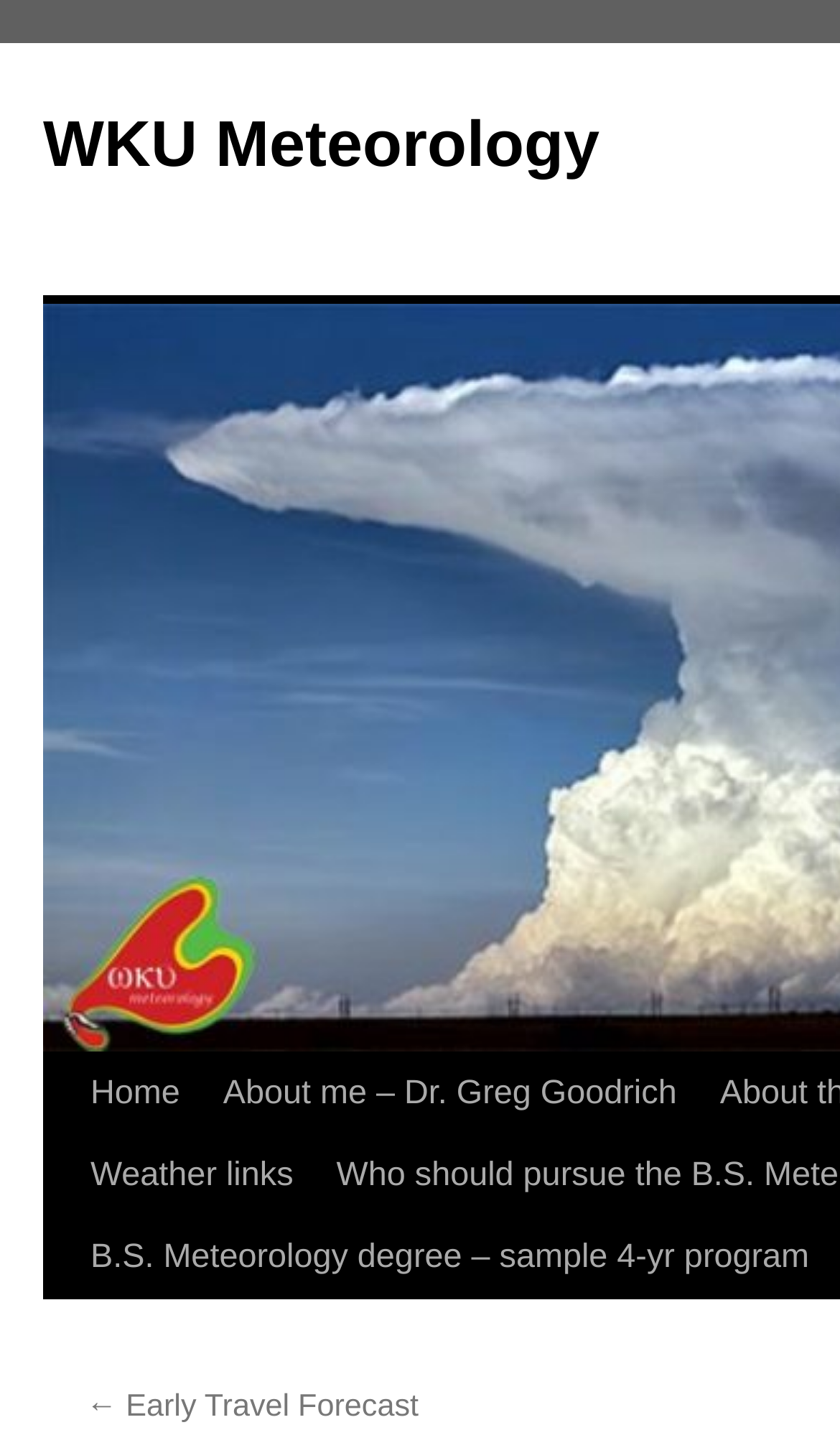What is the headline of the webpage?

Wet Weather Moving In